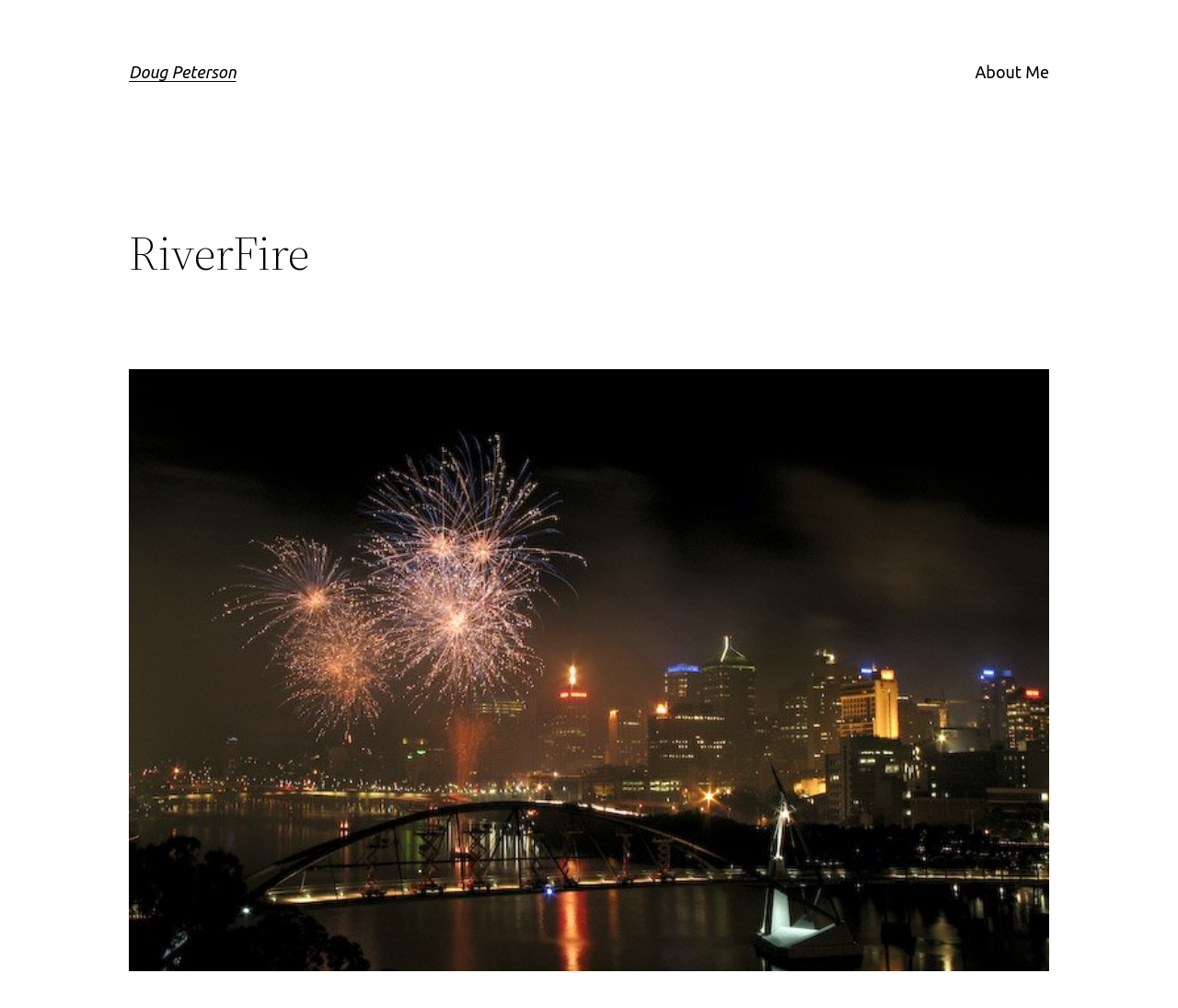From the element description: "About Me", extract the bounding box coordinates of the UI element. The coordinates should be expressed as four float numbers between 0 and 1, in the order [left, top, right, bottom].

[0.828, 0.058, 0.891, 0.085]